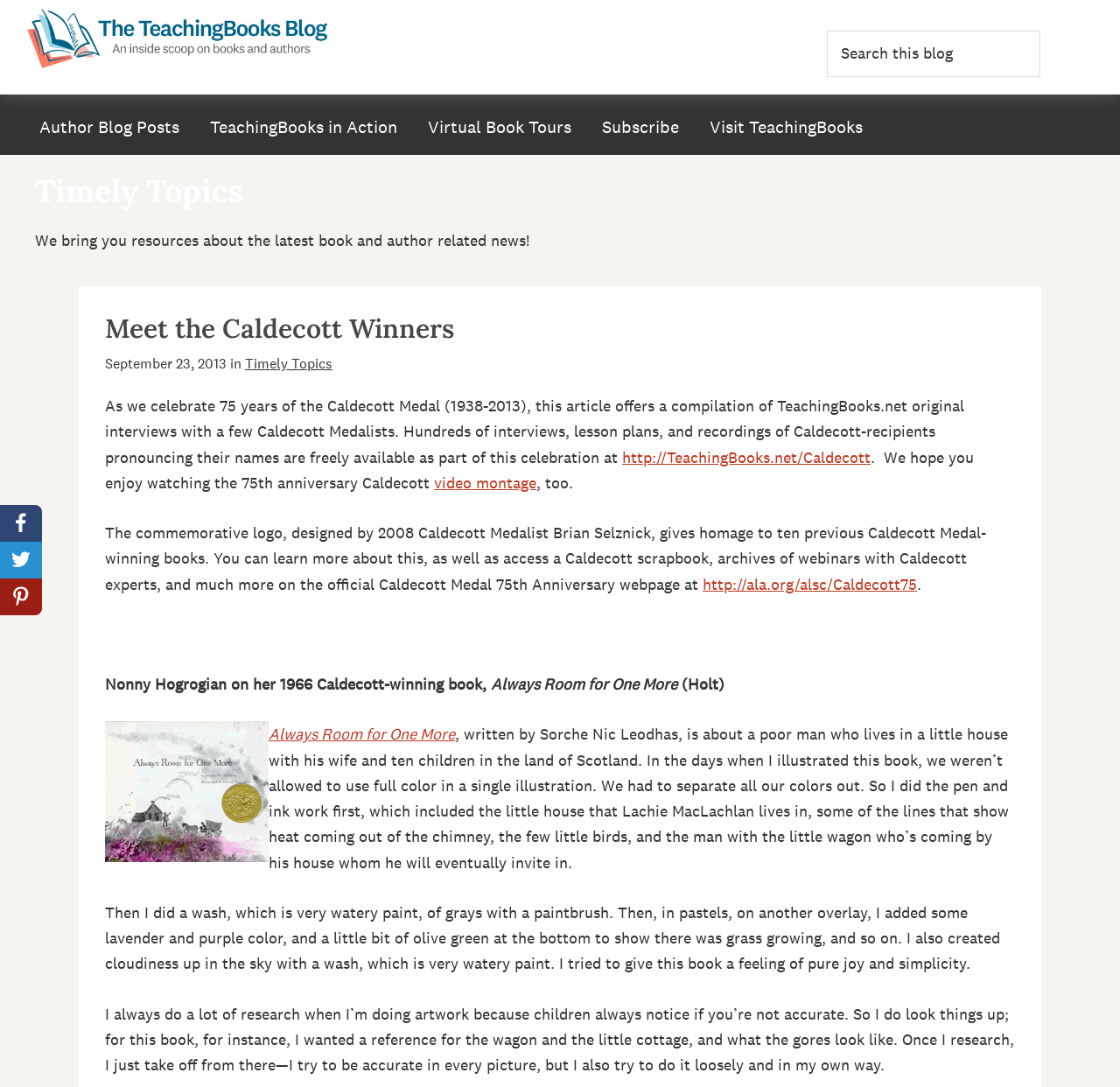Could you specify the bounding box coordinates for the clickable section to complete the following instruction: "Click the 'TeachingBooks Blog Header' link"?

[0.023, 0.004, 0.297, 0.069]